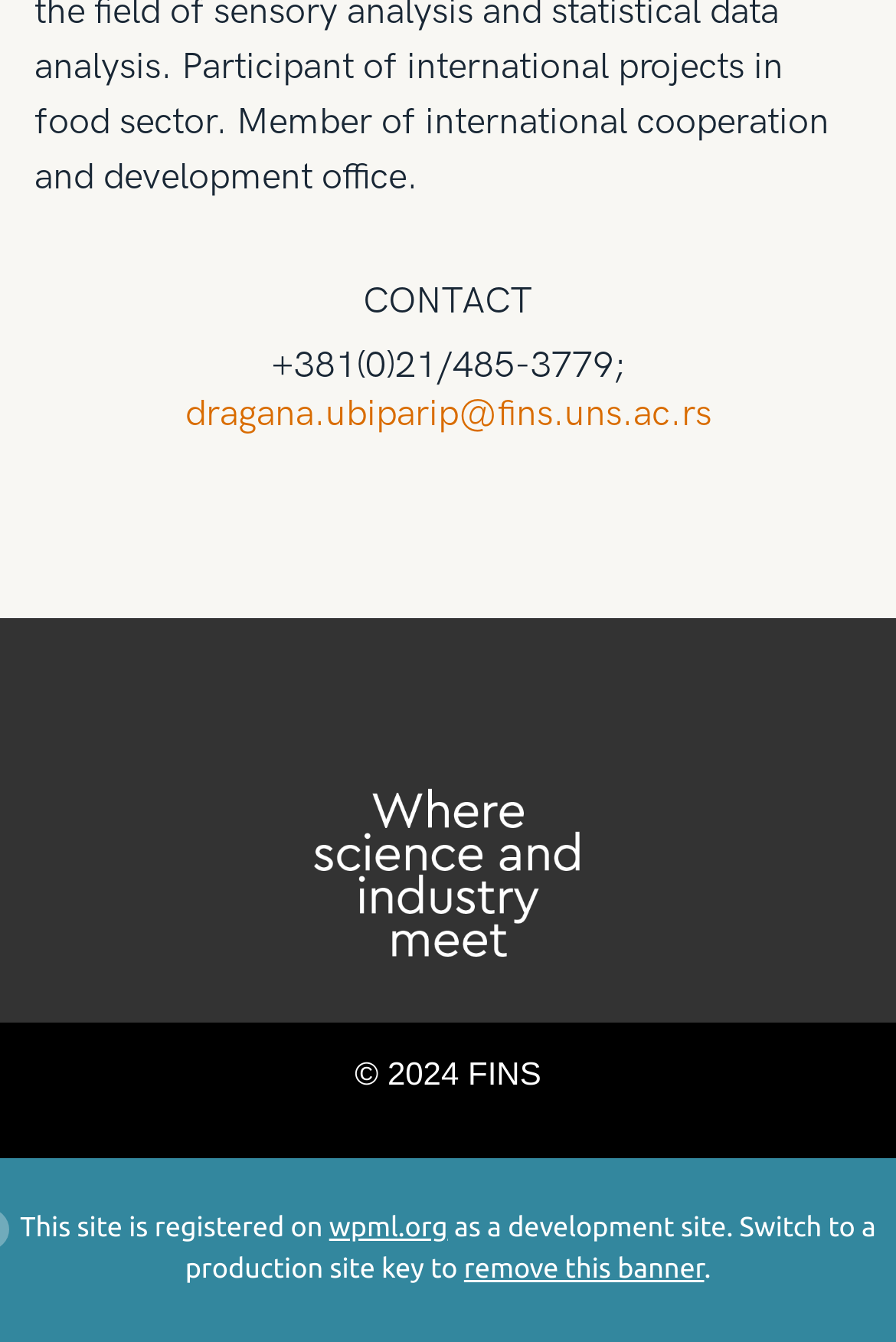Please respond in a single word or phrase: 
What is the email address of Dragana Ubiparip?

dragana.ubiparip@fins.uns.ac.rs